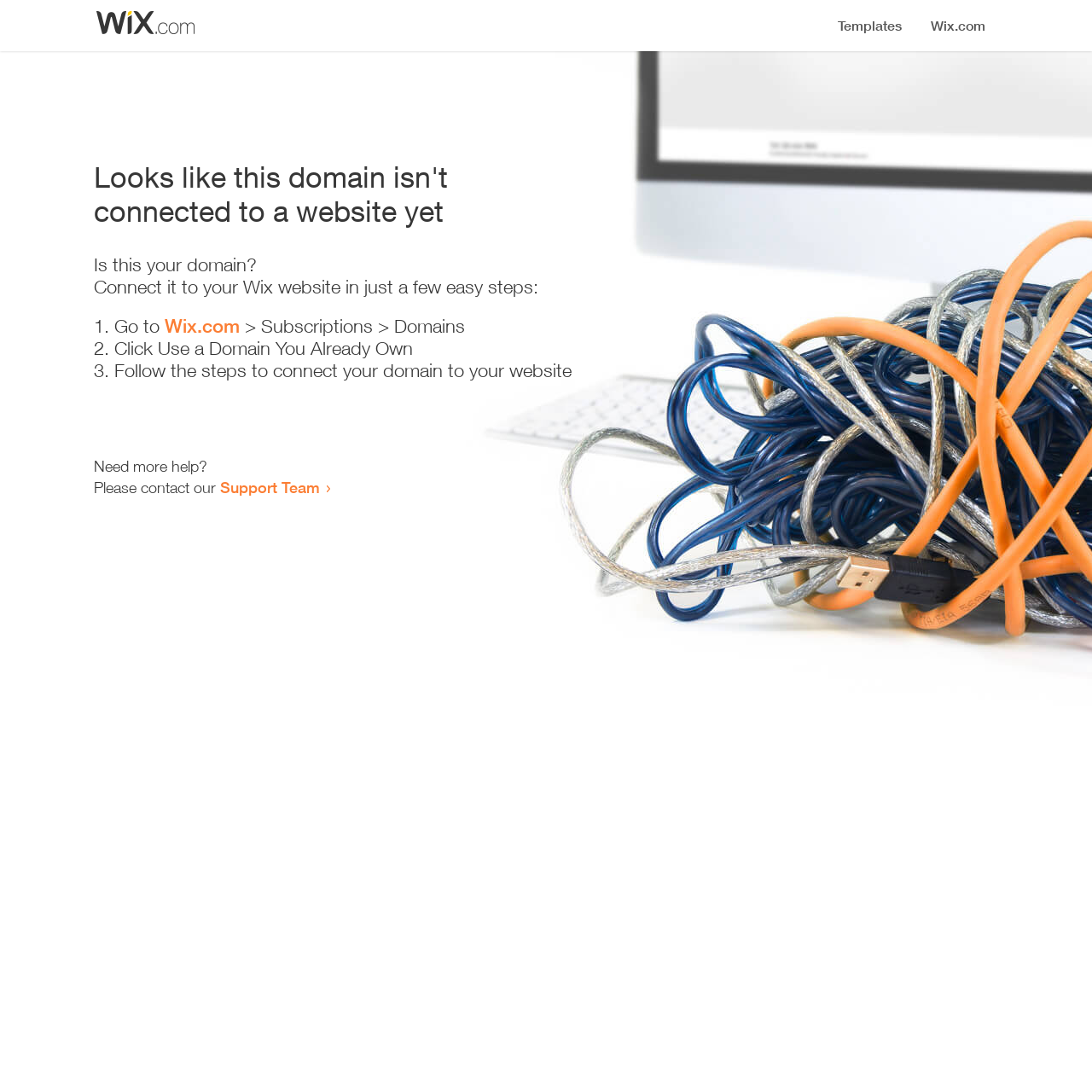Where can I go to start connecting my domain?
Provide an in-depth and detailed answer to the question.

According to the instructions, I need to 'Go to Wix.com > Subscriptions > Domains' to start connecting my domain, so the correct answer is Wix.com.